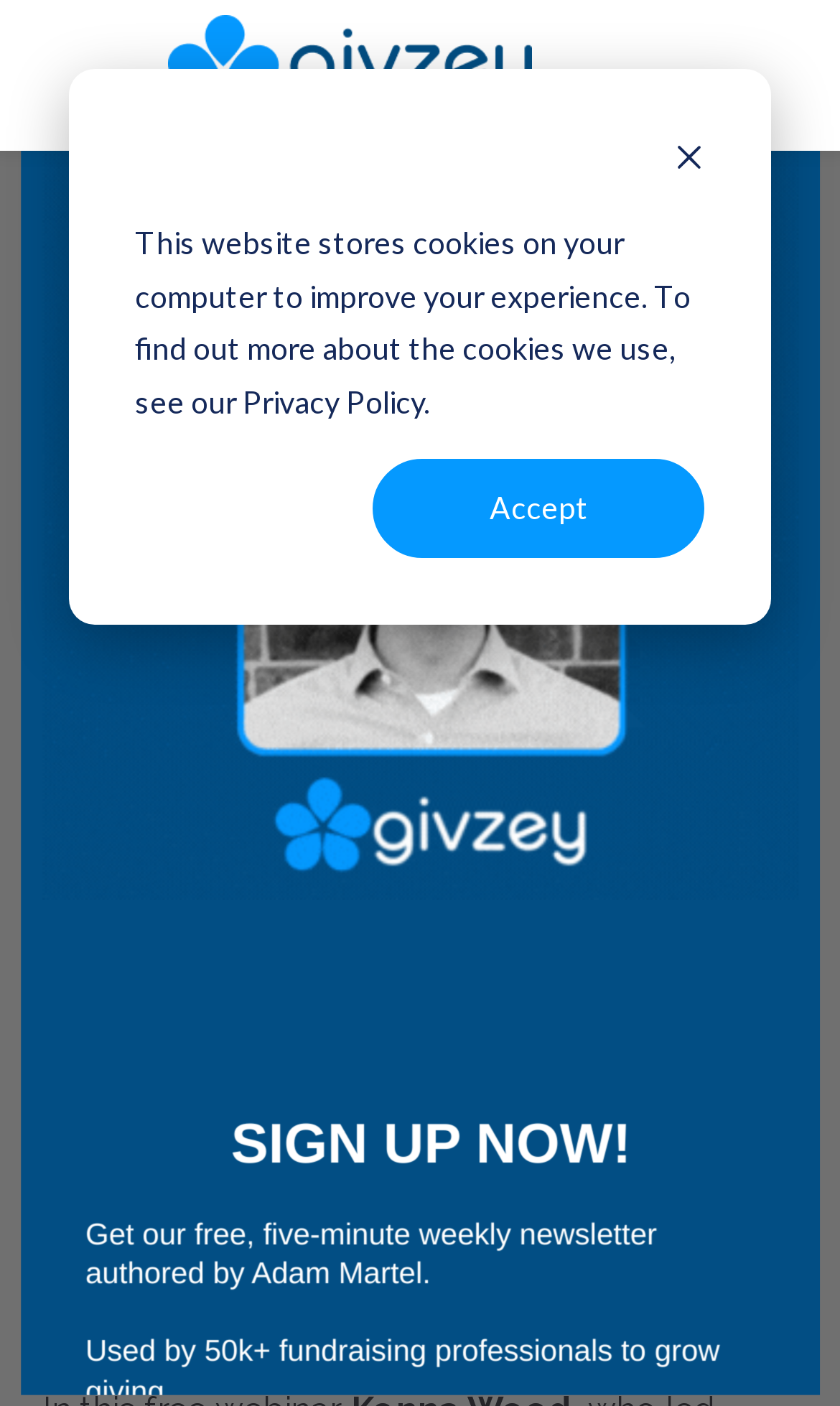Refer to the image and provide an in-depth answer to the question:
What is the purpose of Give Now, Pay Later?

According to the webpage, Give Now, Pay Later (GNPL) giving is popular because it provides convenience and lowers the barrier to giving, as mentioned in the StaticText element.